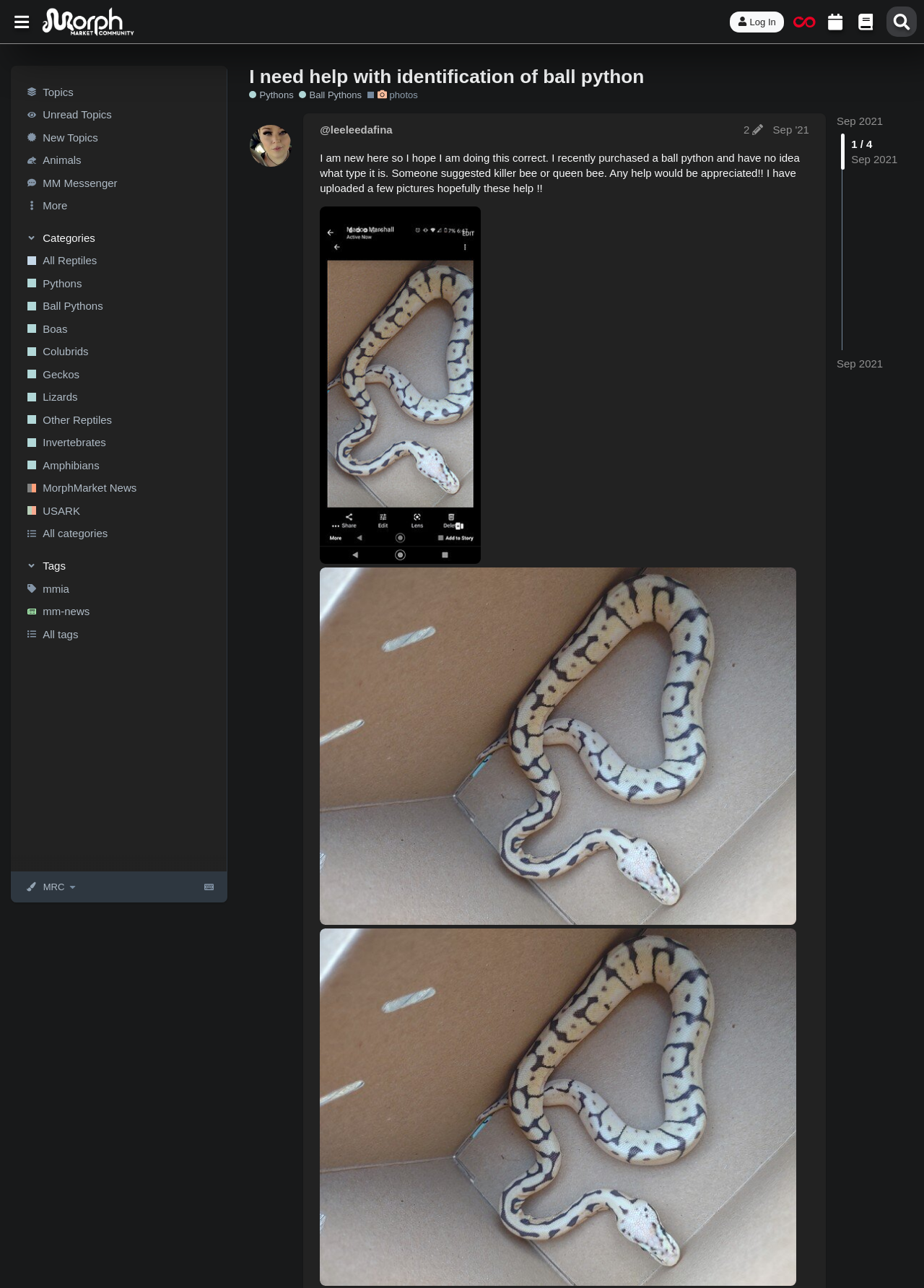Locate the bounding box of the UI element based on this description: "Jeff Romanczuk". Provide four float numbers between 0 and 1 as [left, top, right, bottom].

None